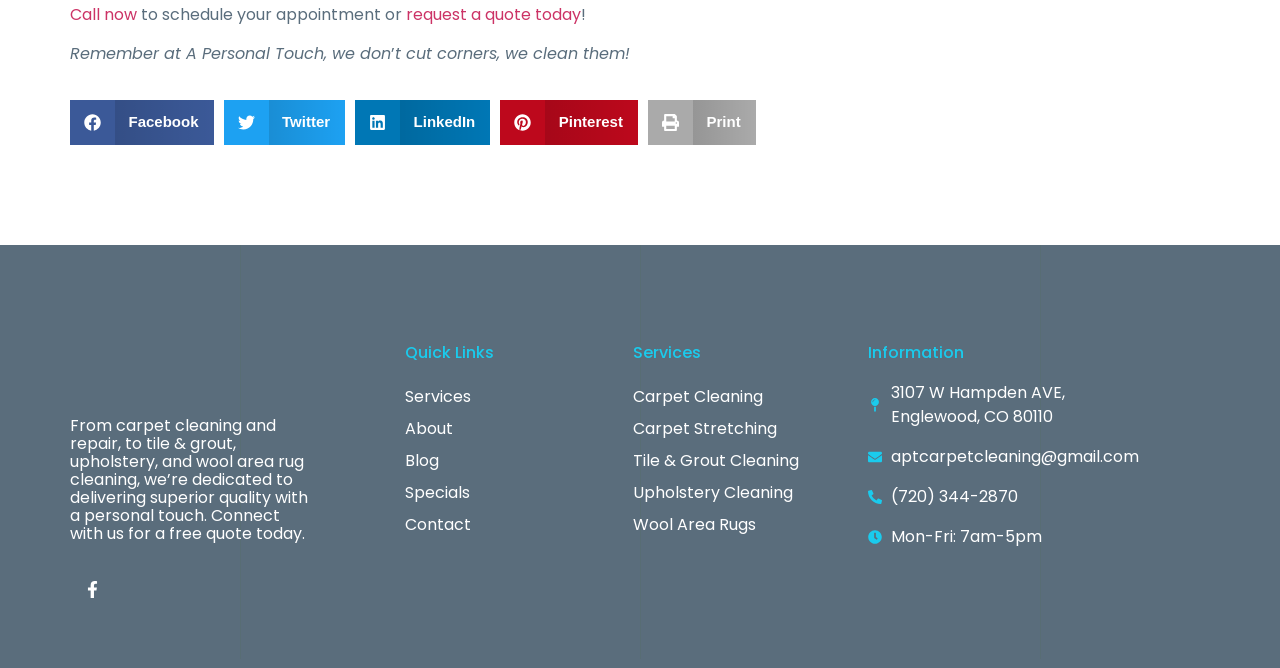Can you find the bounding box coordinates for the element to click on to achieve the instruction: "Contact us"?

[0.316, 0.762, 0.368, 0.81]